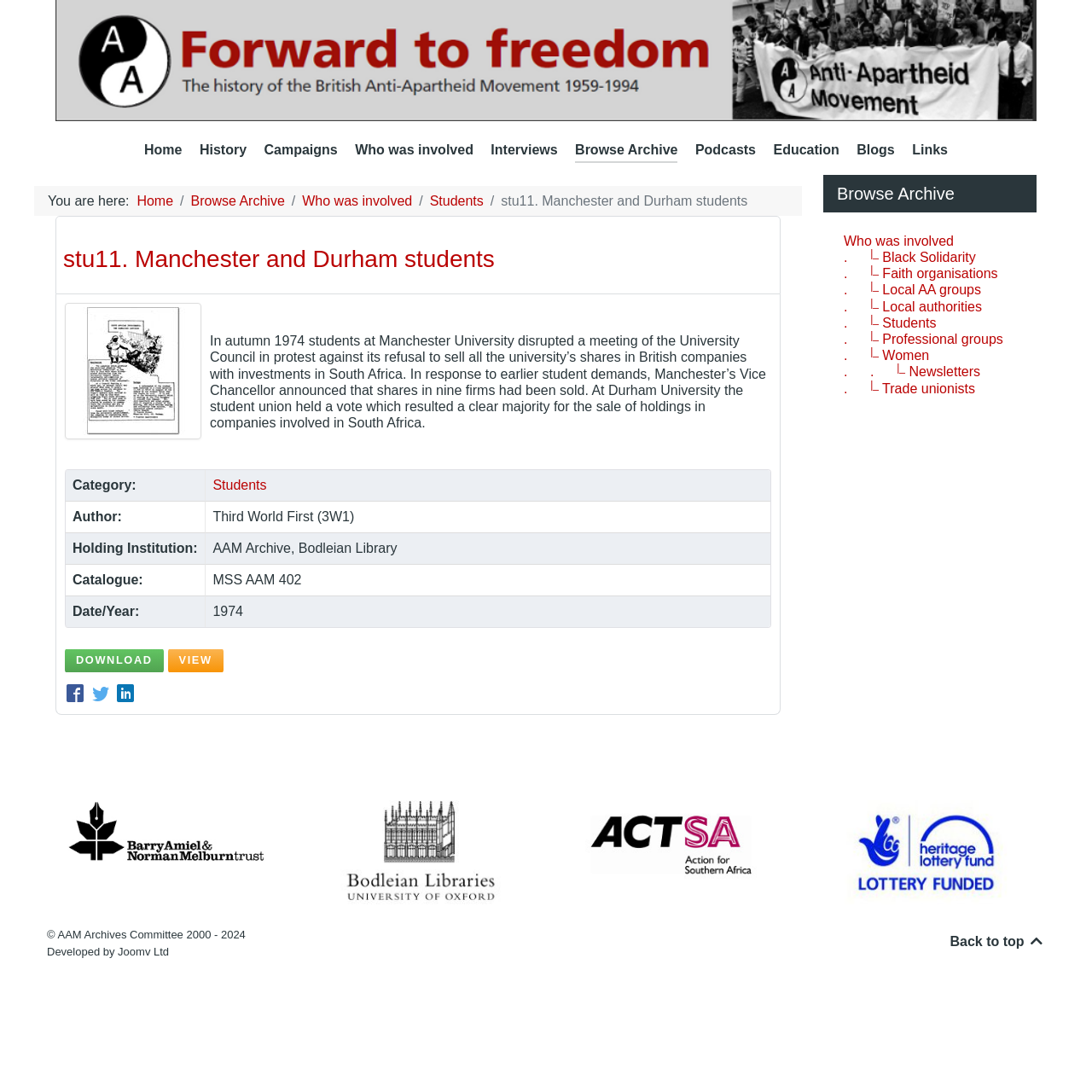Write a detailed summary of the webpage, including text, images, and layout.

This webpage is about stu11, specifically focusing on Manchester and Durham students. At the top, there is a link "Forward to Freedom" with an accompanying image. Below it, there is a navigation menu with 11 list items, including "Home", "History", "Campaigns", and others. 

The main content area is divided into two sections. The first section has a heading "stu11. Manchester and Durham students" and a link with the same text. Below it, there is a paragraph of text describing a protest by Manchester University students against the university's refusal to sell shares in British companies with investments in South Africa. 

The second section is a table with five rows, each containing two grid cells. The table displays information about the archive, including category, author, holding institution, catalogue, and date/year. 

To the right of the main content area, there is a section with a heading "Browse Archive" and several links to different categories, including "Who was involved", "Black Solidarity", "Faith organisations", and others. Each link has a superscript symbol next to it.

At the bottom of the page, there is a content information section that spans the entire width of the page.